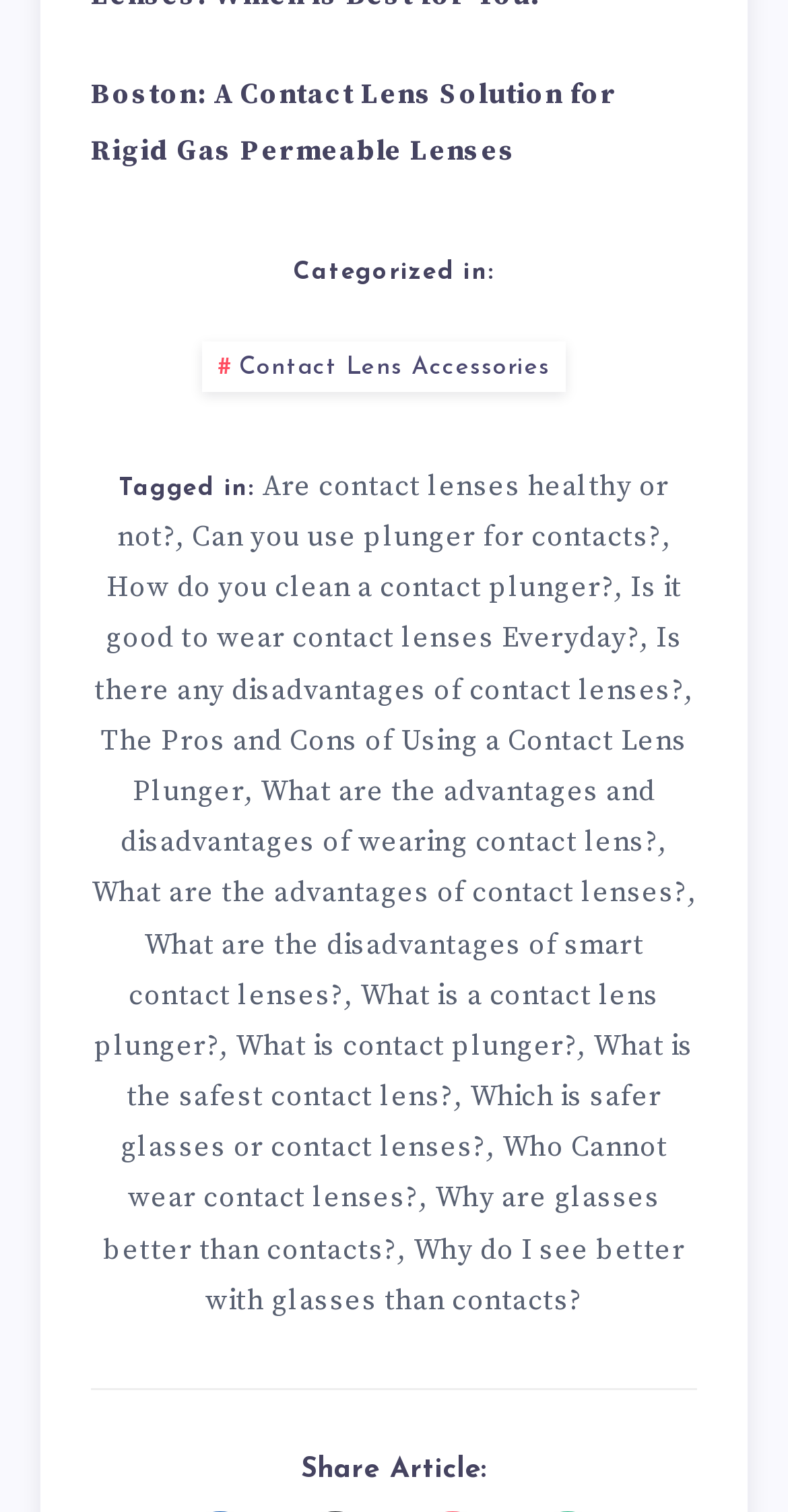Are there any tags associated with the article?
Look at the image and provide a short answer using one word or a phrase.

Yes